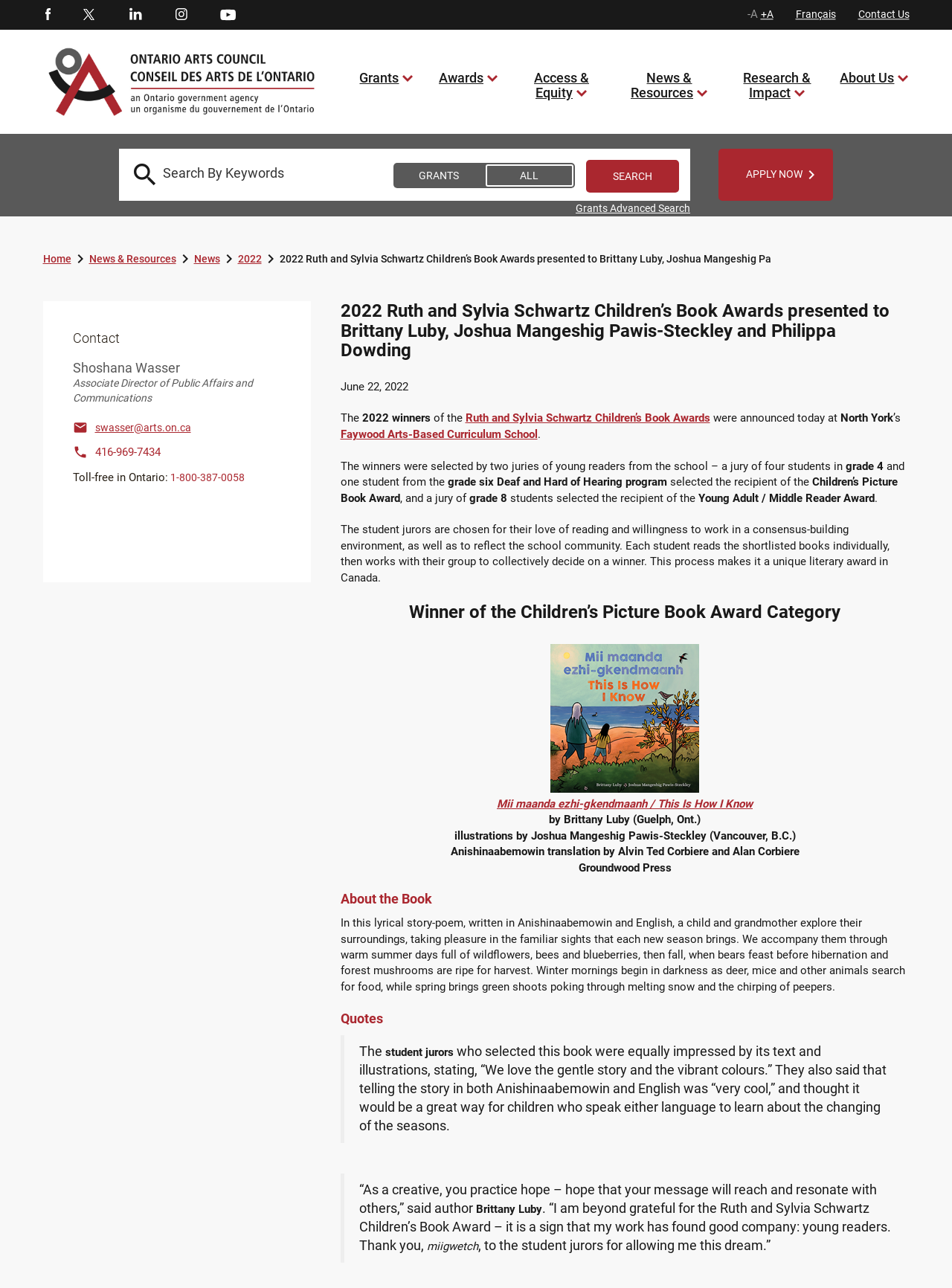Please determine the bounding box coordinates of the element's region to click for the following instruction: "Learn about the winner of the Children’s Picture Book Award Category".

[0.574, 0.552, 0.738, 0.562]